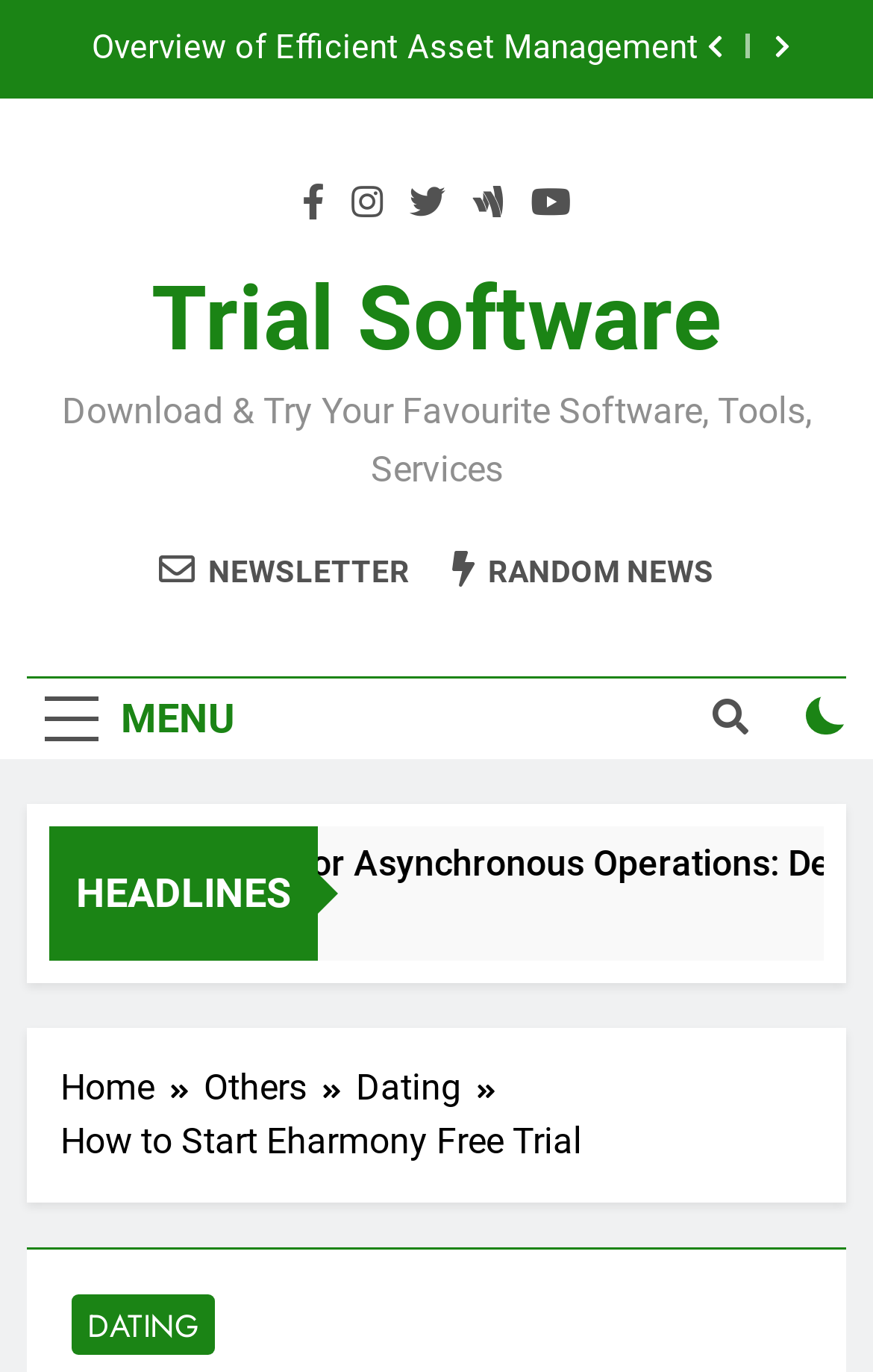What type of software is being promoted?
Refer to the image and give a detailed answer to the query.

The webpage is promoting Eharmony, which is a dating software or service that allows users to find potential matches. The webpage provides a way to try this software for free for a limited time.